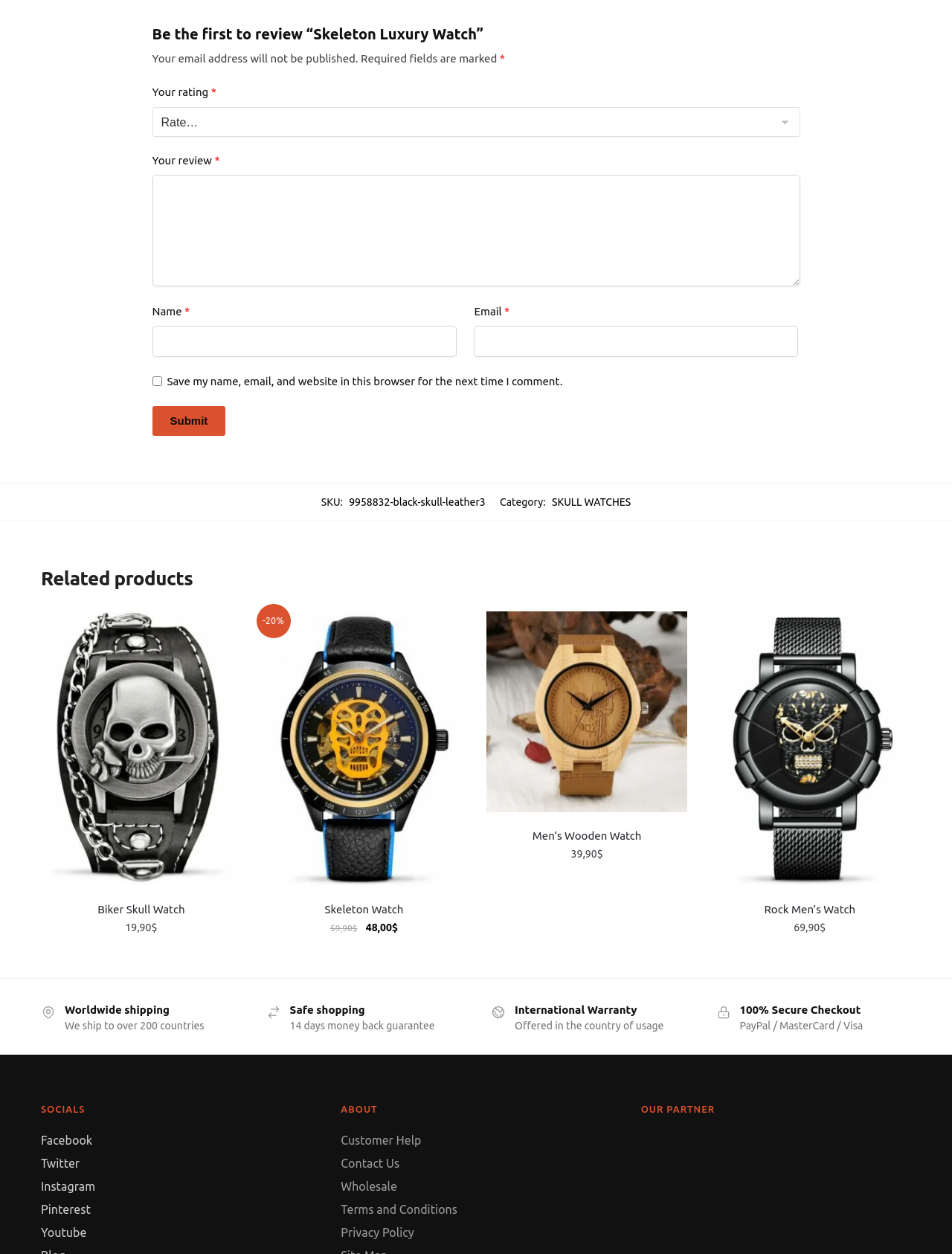Pinpoint the bounding box coordinates of the element you need to click to execute the following instruction: "Go to Bowl Incline Primary Logo". The bounding box should be represented by four float numbers between 0 and 1, in the format [left, top, right, bottom].

None